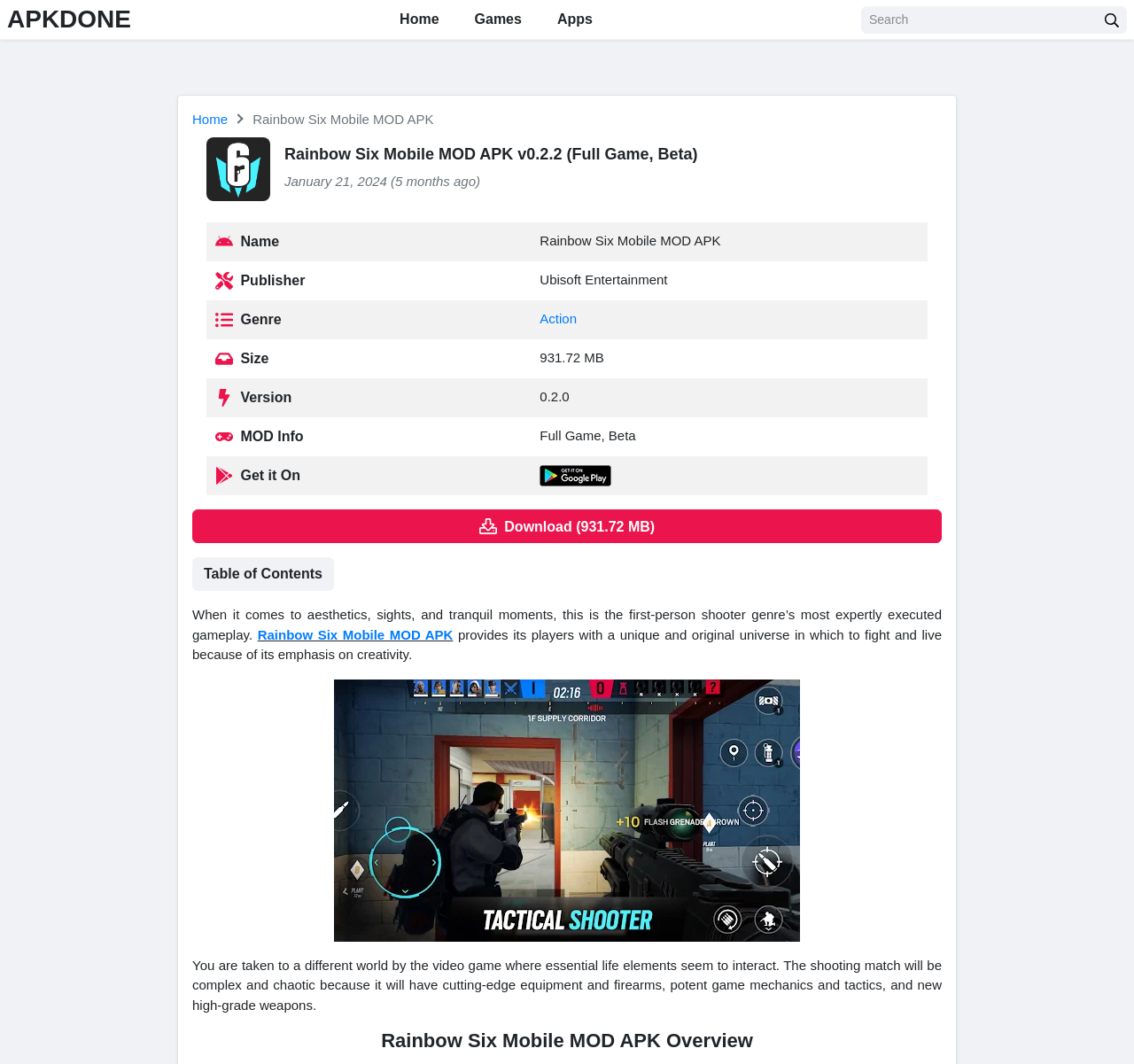Provide the bounding box coordinates, formatted as (top-left x, top-left y, bottom-right x, bottom-right y), with all values being floating point numbers between 0 and 1. Identify the bounding box of the UI element that matches the description: APKDONE

[0.006, 0.005, 0.116, 0.031]